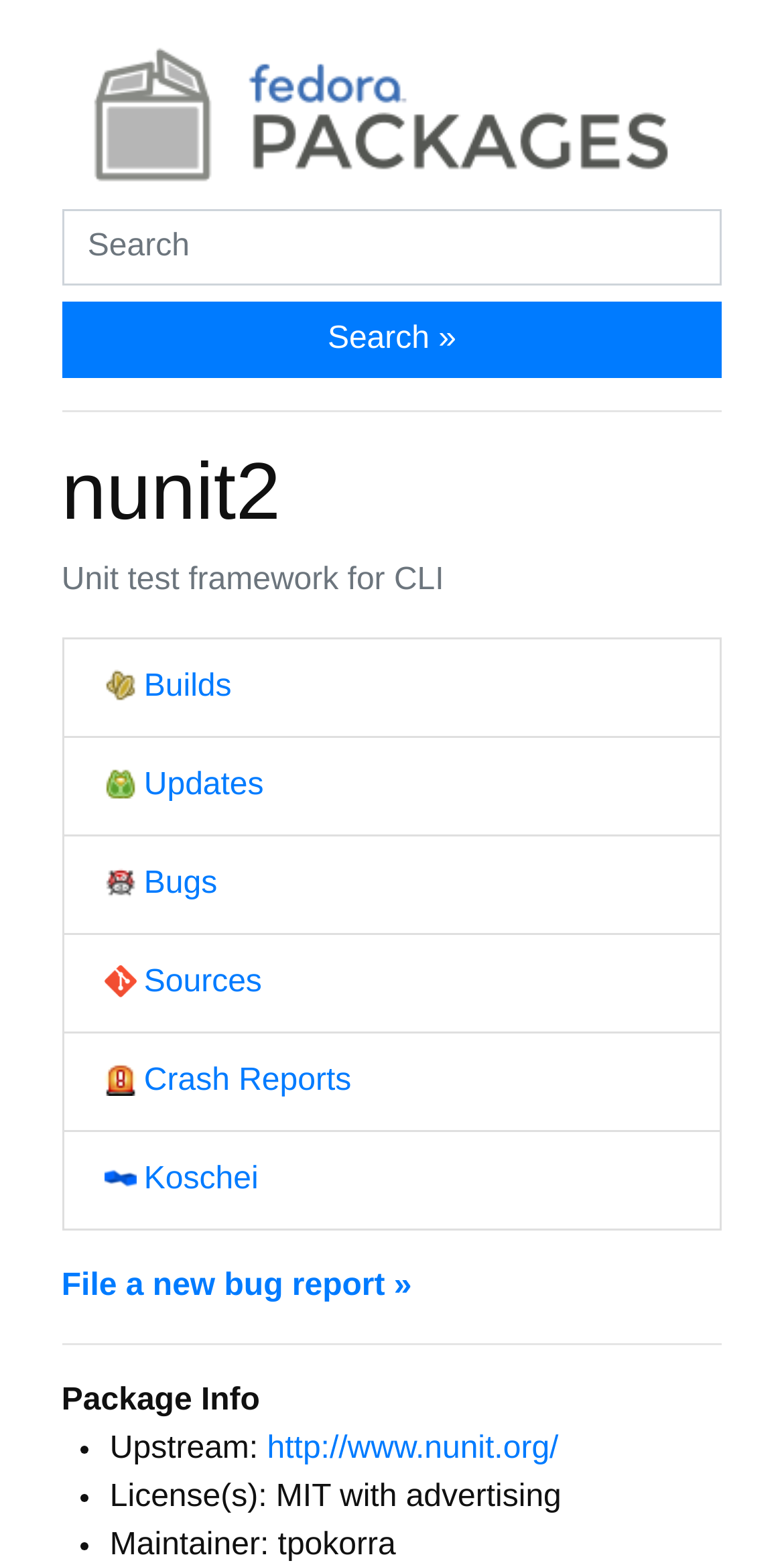What is the purpose of the package?
Answer the question with a single word or phrase derived from the image.

Unit test framework for CLI